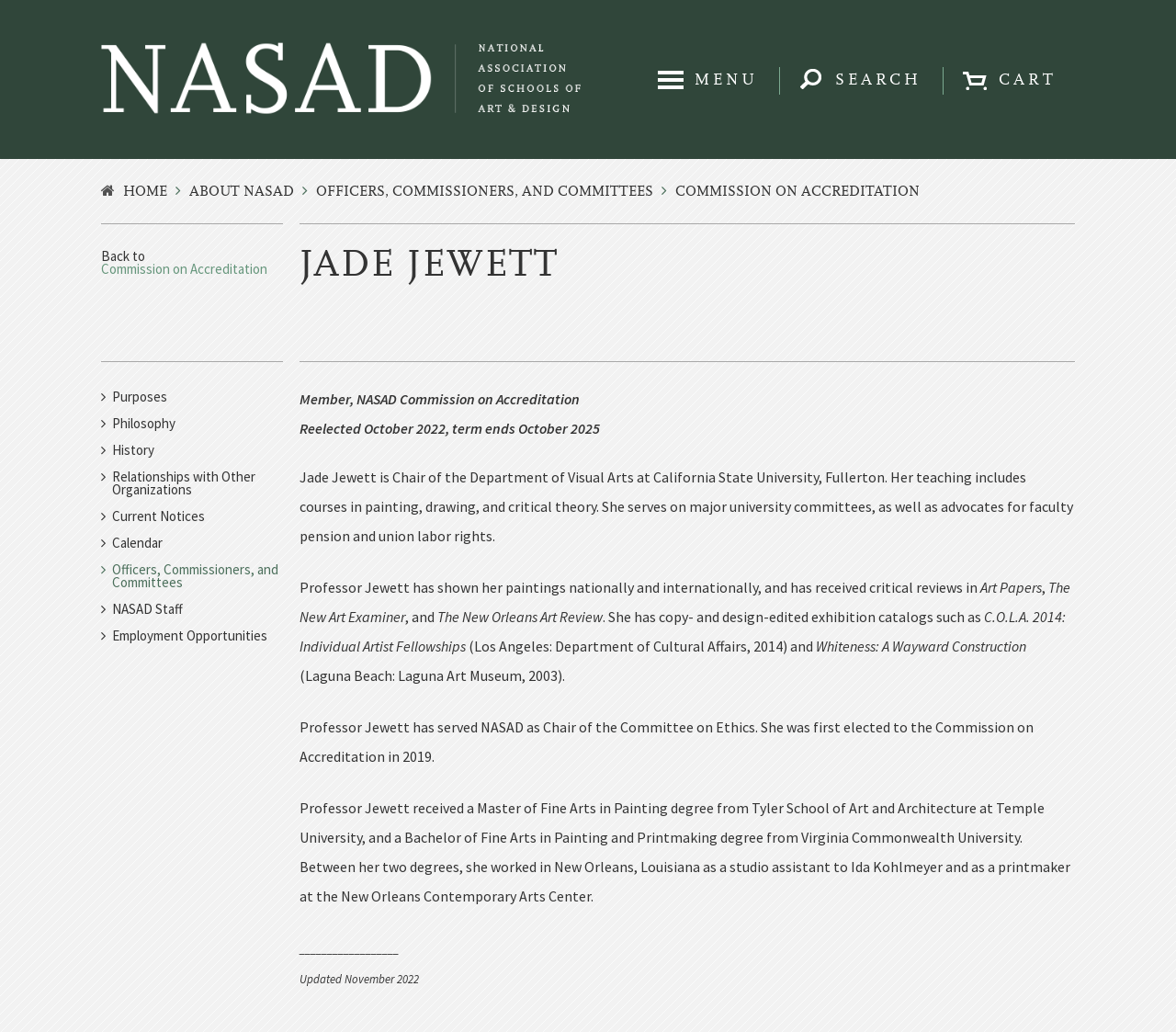What is Jade Jewett's position at California State University?
Could you answer the question in a detailed manner, providing as much information as possible?

I found this information by looking at the article section of the webpage, where it says 'Jade Jewett is Chair of the Department of Visual Arts at California State University, Fullerton.'